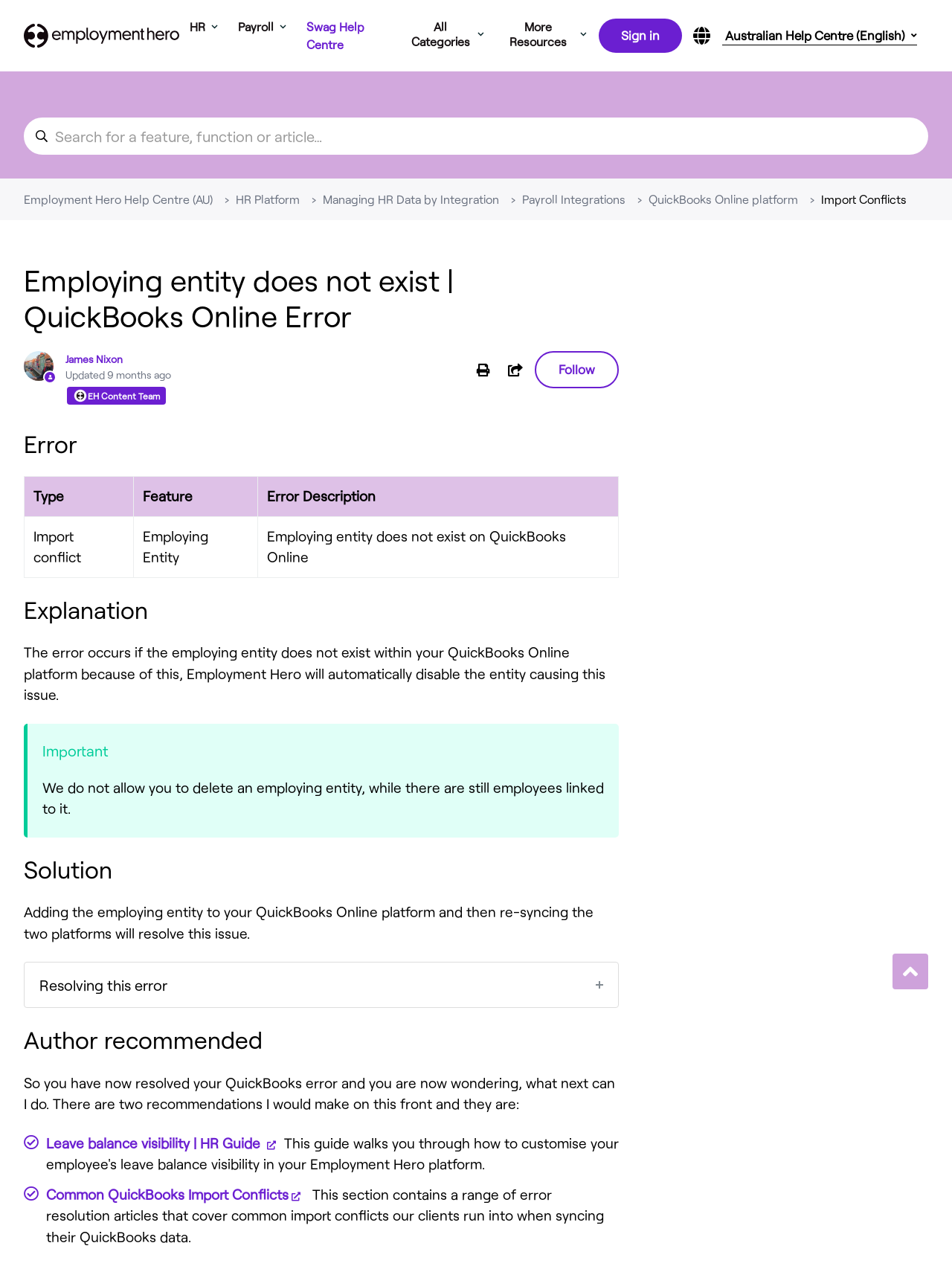Can you specify the bounding box coordinates of the area that needs to be clicked to fulfill the following instruction: "Search for an article"?

[0.025, 0.093, 0.975, 0.123]